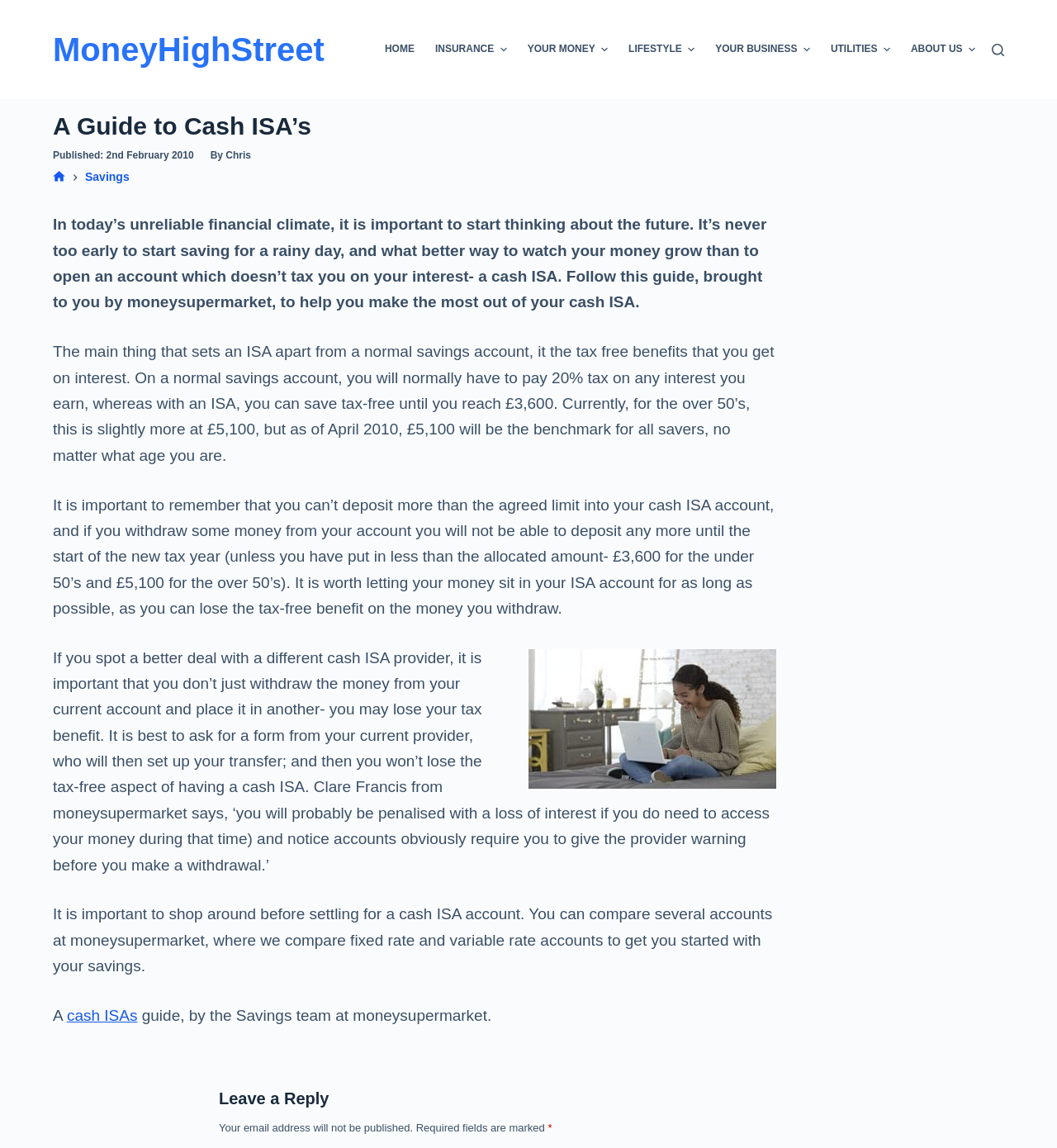Locate and extract the text of the main heading on the webpage.

A Guide to Cash ISA’s